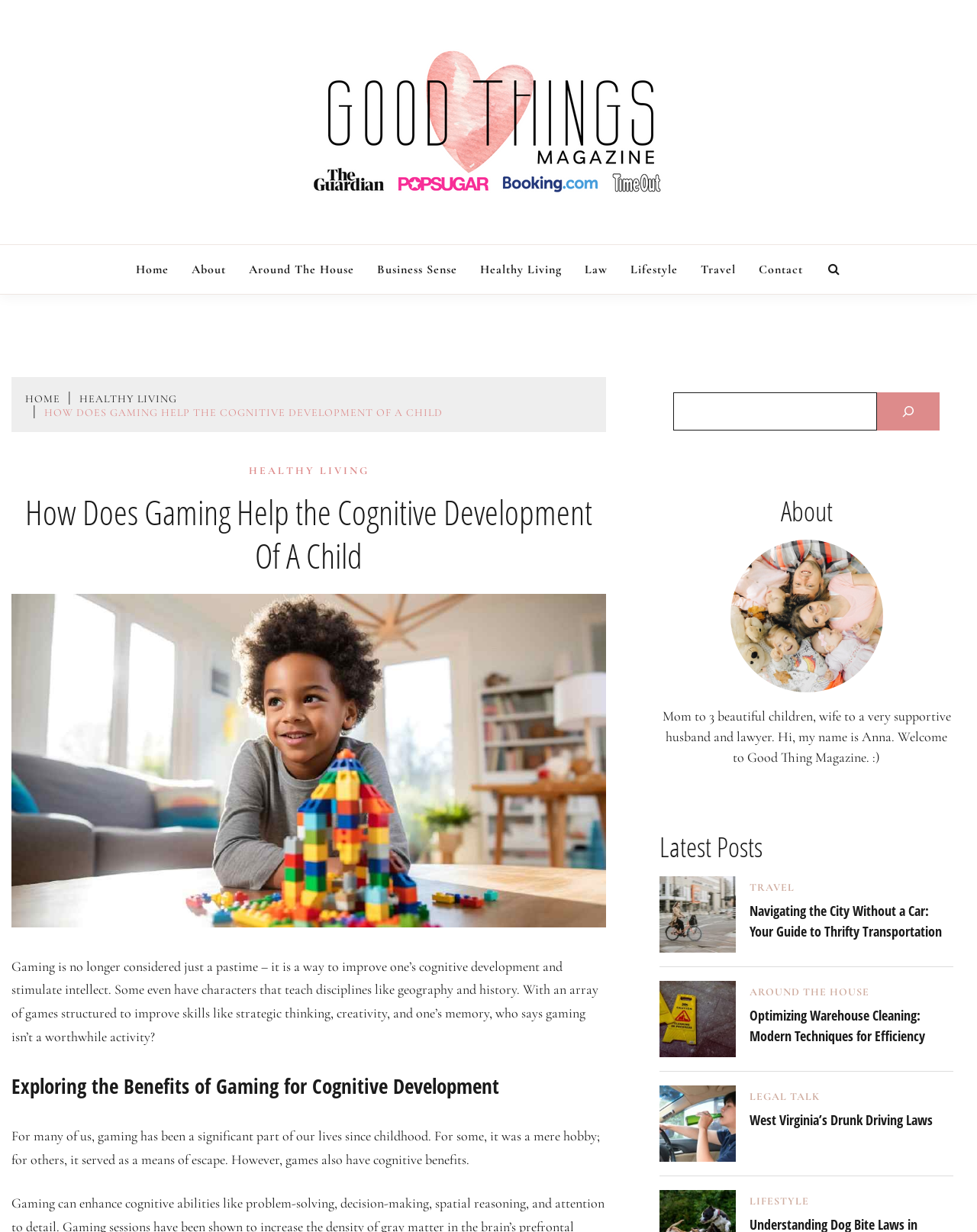Use one word or a short phrase to answer the question provided: 
What is the name of the author of the article?

Anna